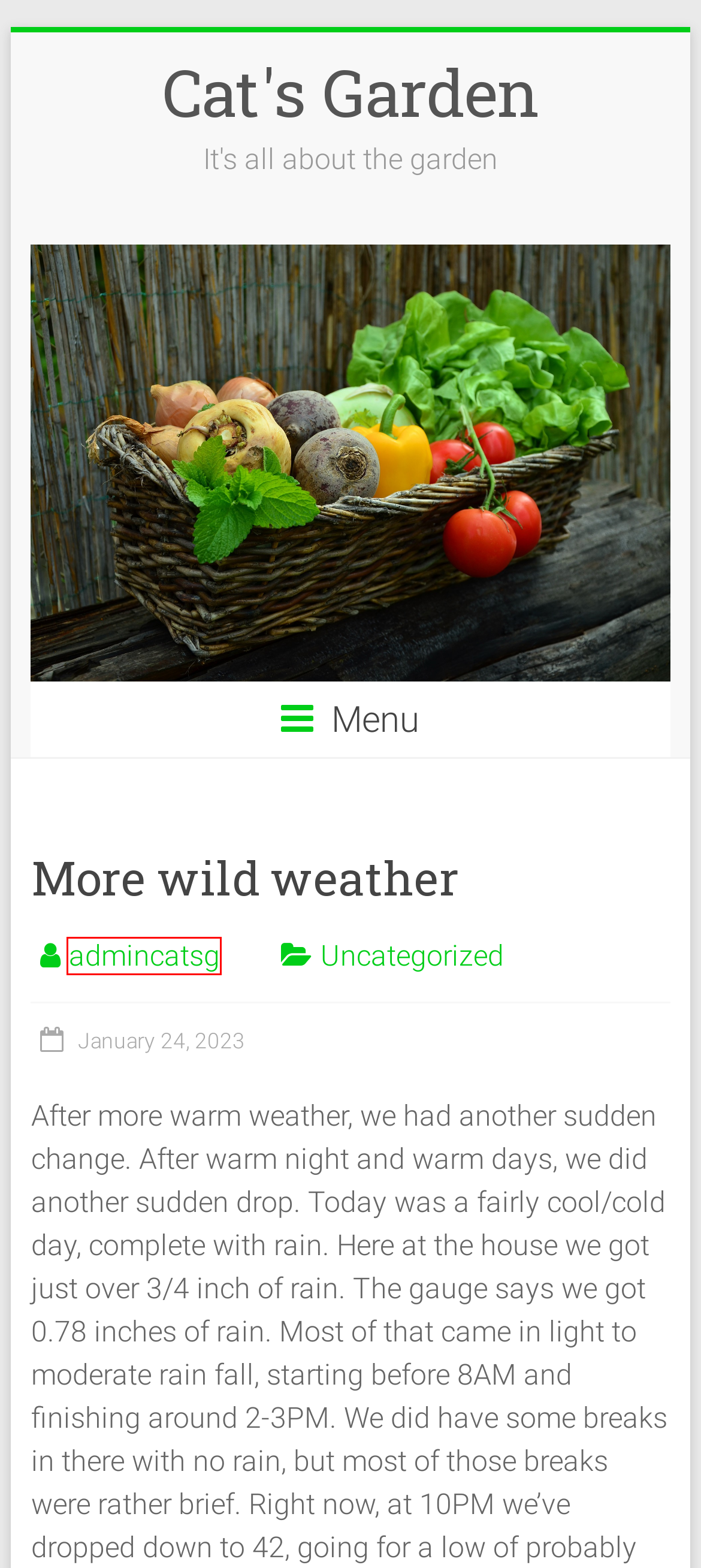Examine the screenshot of a webpage with a red rectangle bounding box. Select the most accurate webpage description that matches the new webpage after clicking the element within the bounding box. Here are the candidates:
A. Journal – Cat's Garden
B. admincatsg – Cat's Garden
C. Uncategorized – Cat's Garden
D. The Yard – Cat's Garden
E. Cat's Garden – It's all about the garden
F. New week begins – Cat's Garden
G. Cold and wet – Cat's Garden
H. Blog Tool, Publishing Platform, and CMS – WordPress.org

B